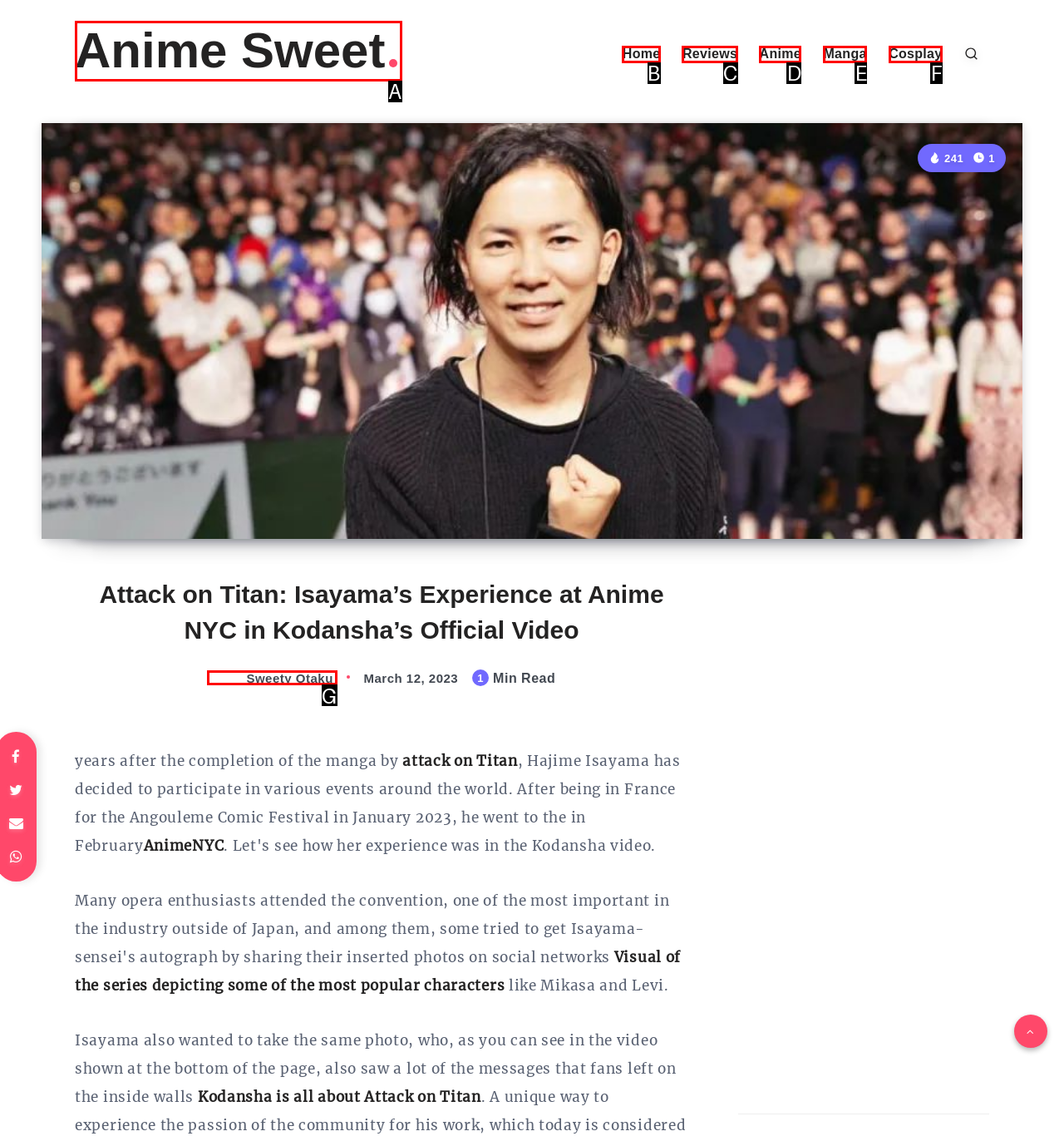Select the letter that aligns with the description: Anime. Answer with the letter of the selected option directly.

D